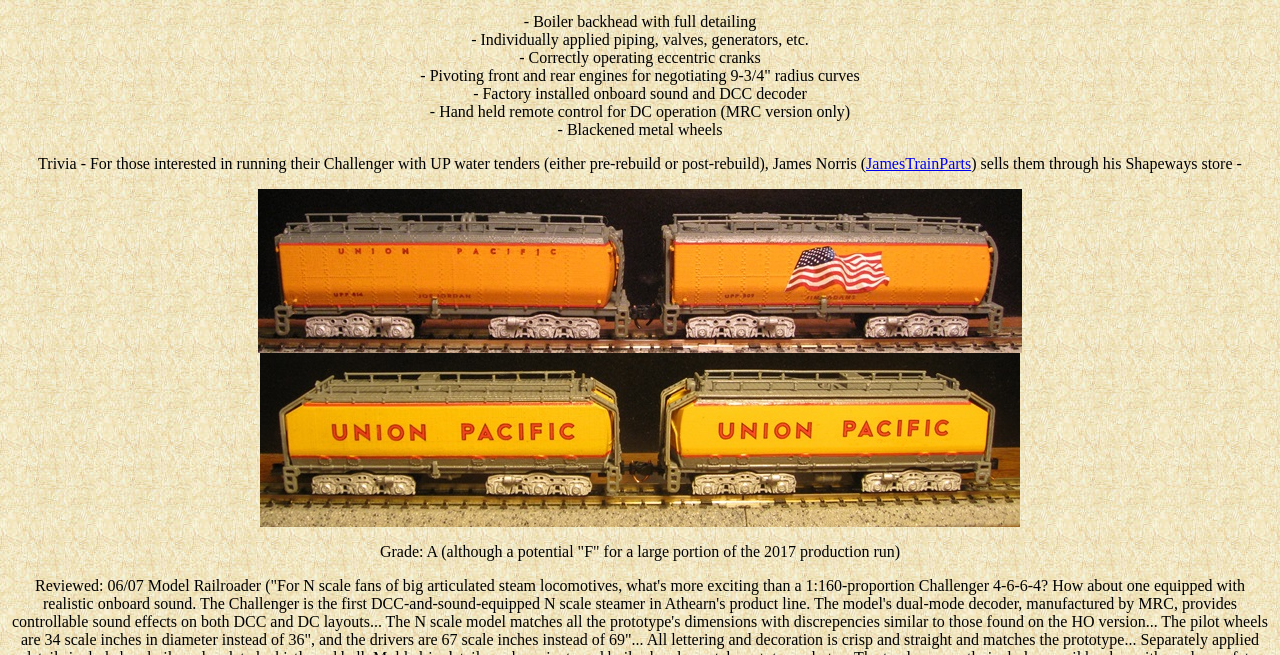What is the name of the store selling water tenders?
Based on the image content, provide your answer in one word or a short phrase.

JamesTrainParts